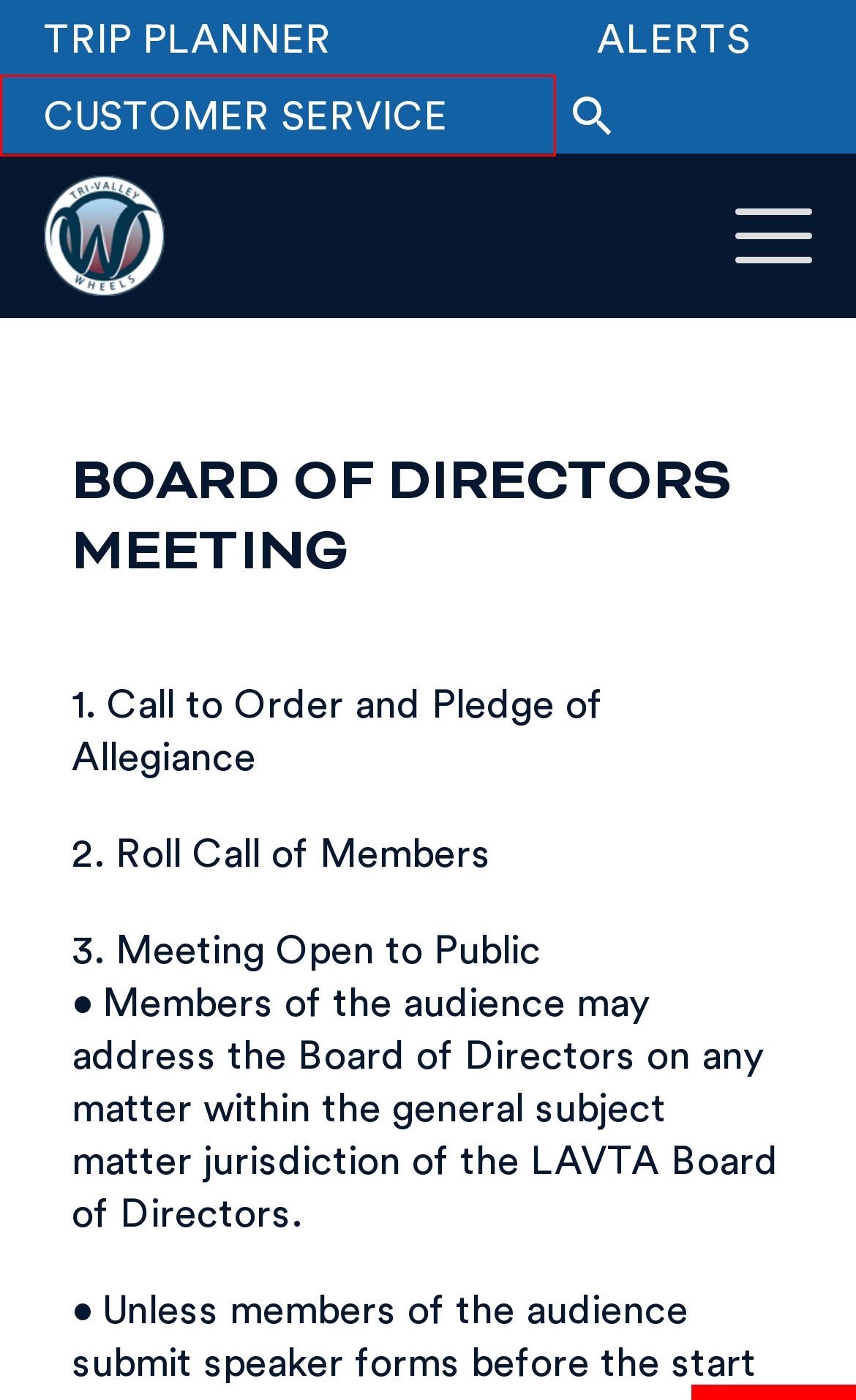You have a screenshot of a webpage with a red bounding box around an element. Select the webpage description that best matches the new webpage after clicking the element within the red bounding box. Here are the descriptions:
A. Alerts
B. Trip Planner
C. Middle/High School Students
D. Title VI
E. Ace Commuters
F. Lost and Found, FAQ, Holiday Hours
G. LAVTA
H. Las Positas College Program

F